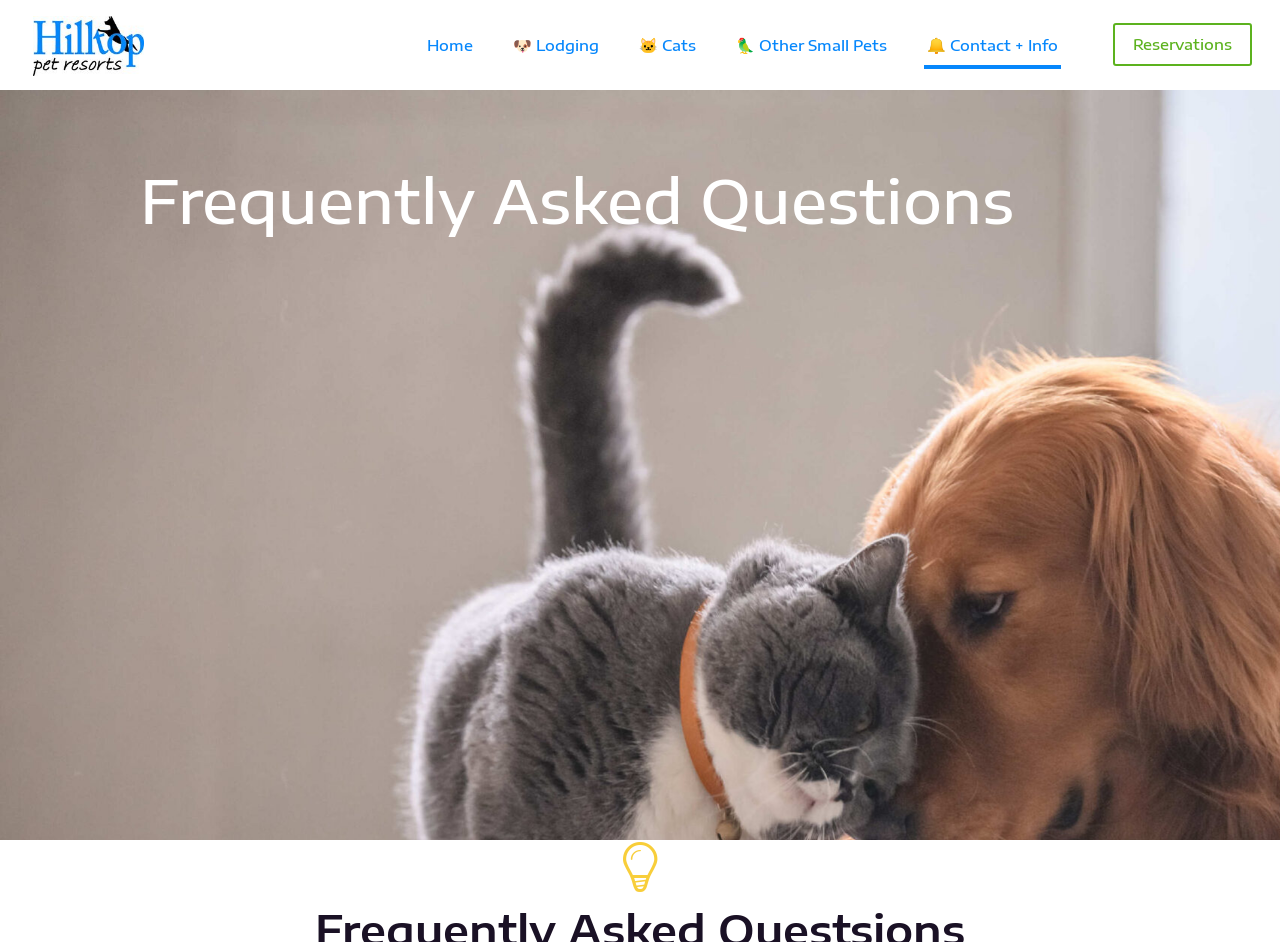Please answer the following question using a single word or phrase: 
What is the logo of this pet resort?

hilltoplogo